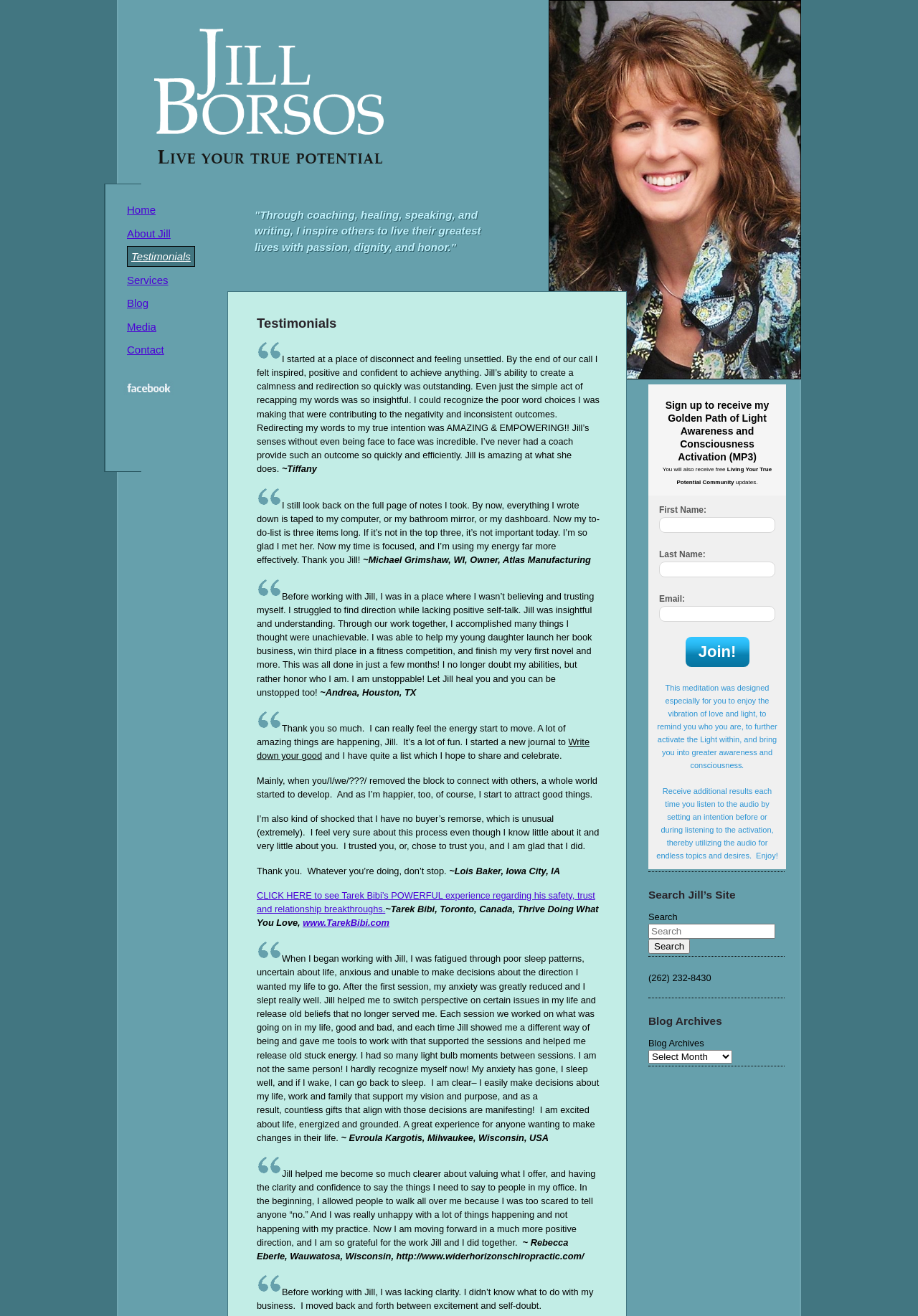Answer succinctly with a single word or phrase:
What is the profession of the person in the image?

Transformation Coach